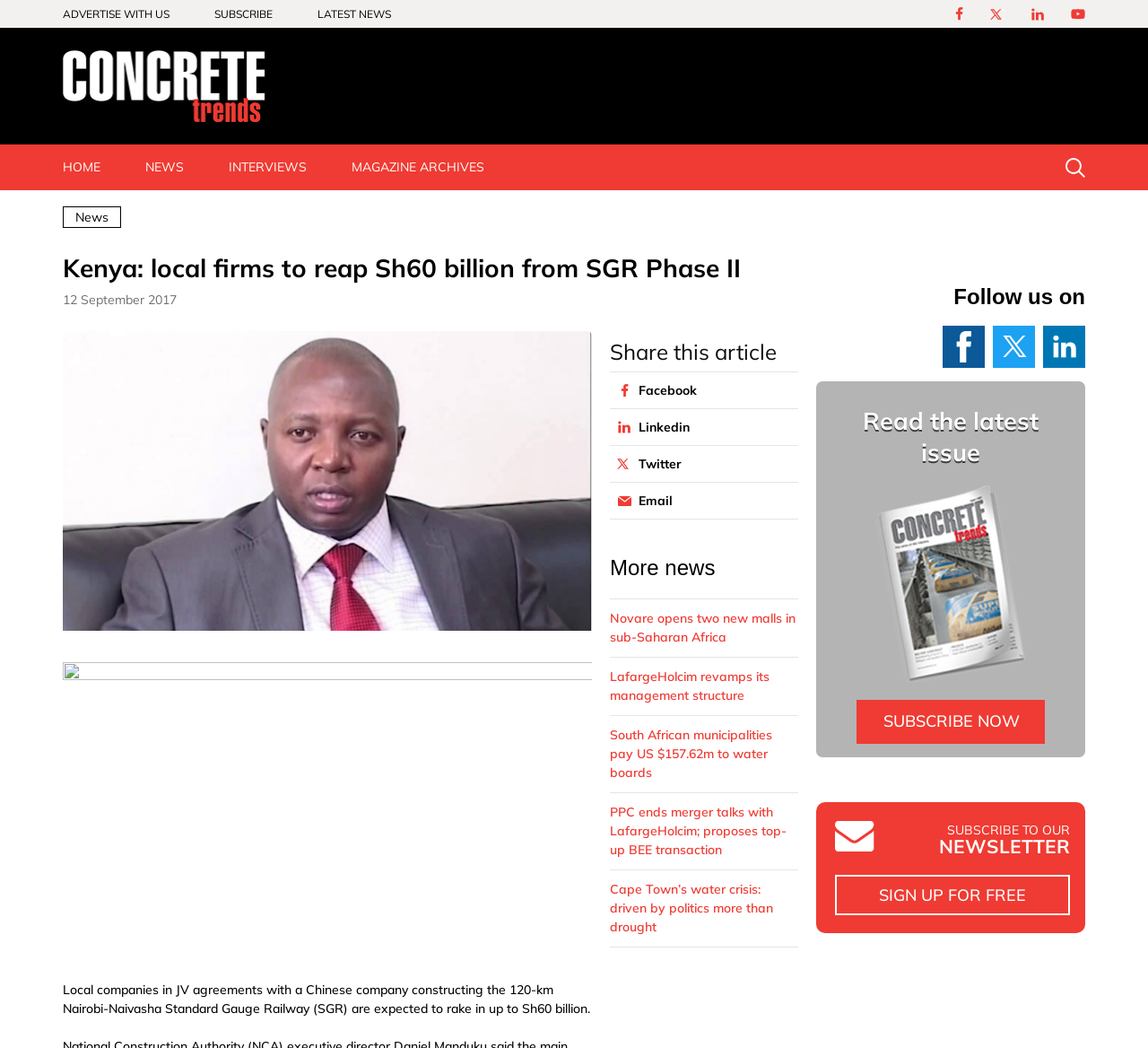Refer to the image and provide an in-depth answer to the question: 
How many news articles are listed under 'More news'?

There are five news articles listed under 'More news', which are indicated by the links 'Novare opens two new malls in sub-Saharan Africa', 'LafargeHolcim revamps its management structure', 'South African municipalities pay US $157.62m to water boards', 'PPC ends merger talks with LafargeHolcim; proposes top-up BEE transaction', and 'Cape Town’s water crisis: driven by politics more than drought'.